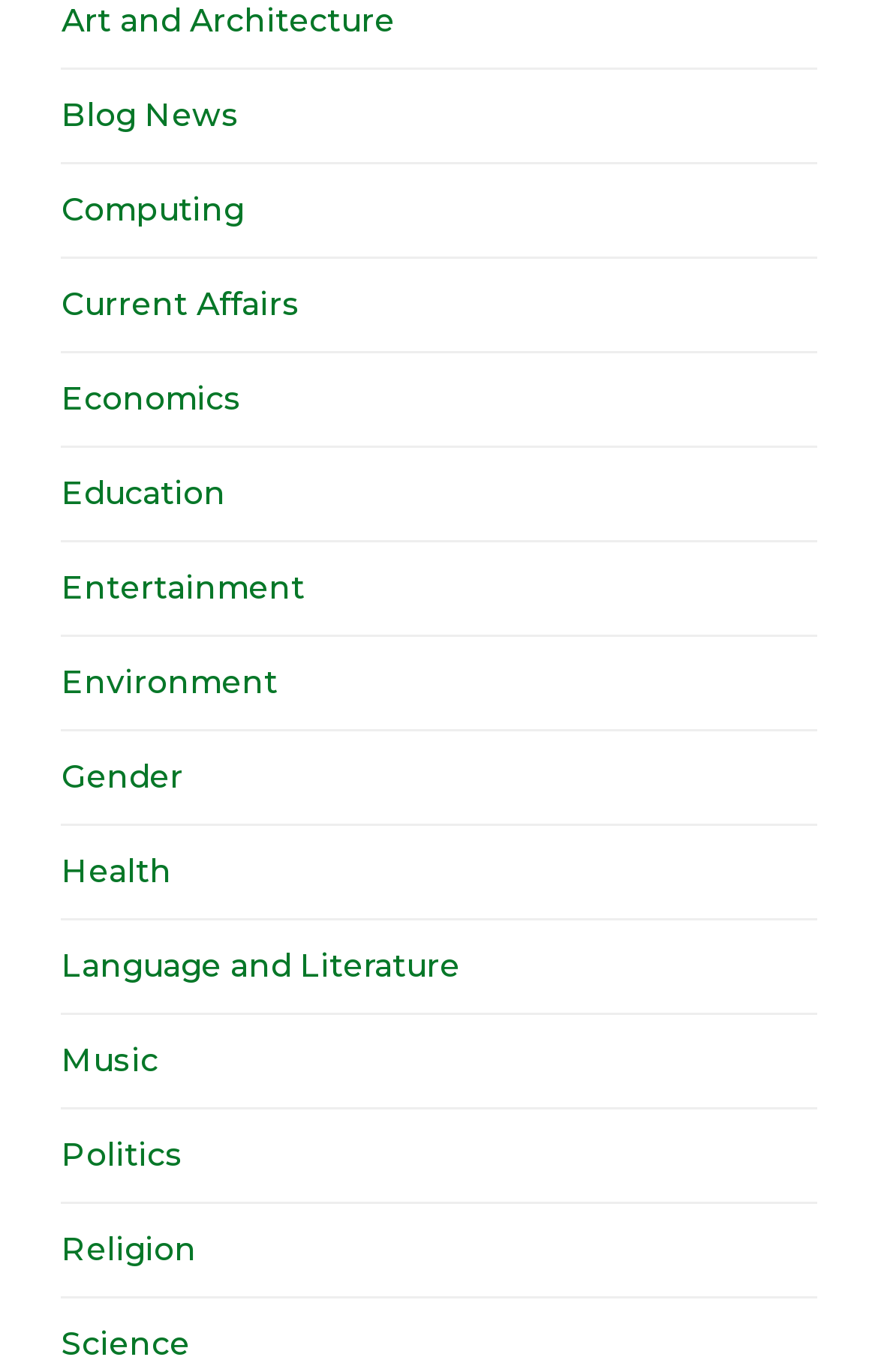Is 'Entertainment' a category?
Based on the image, answer the question with as much detail as possible.

I scanned the list of categories and found that 'Entertainment' is indeed one of the options available, located roughly in the middle of the list.